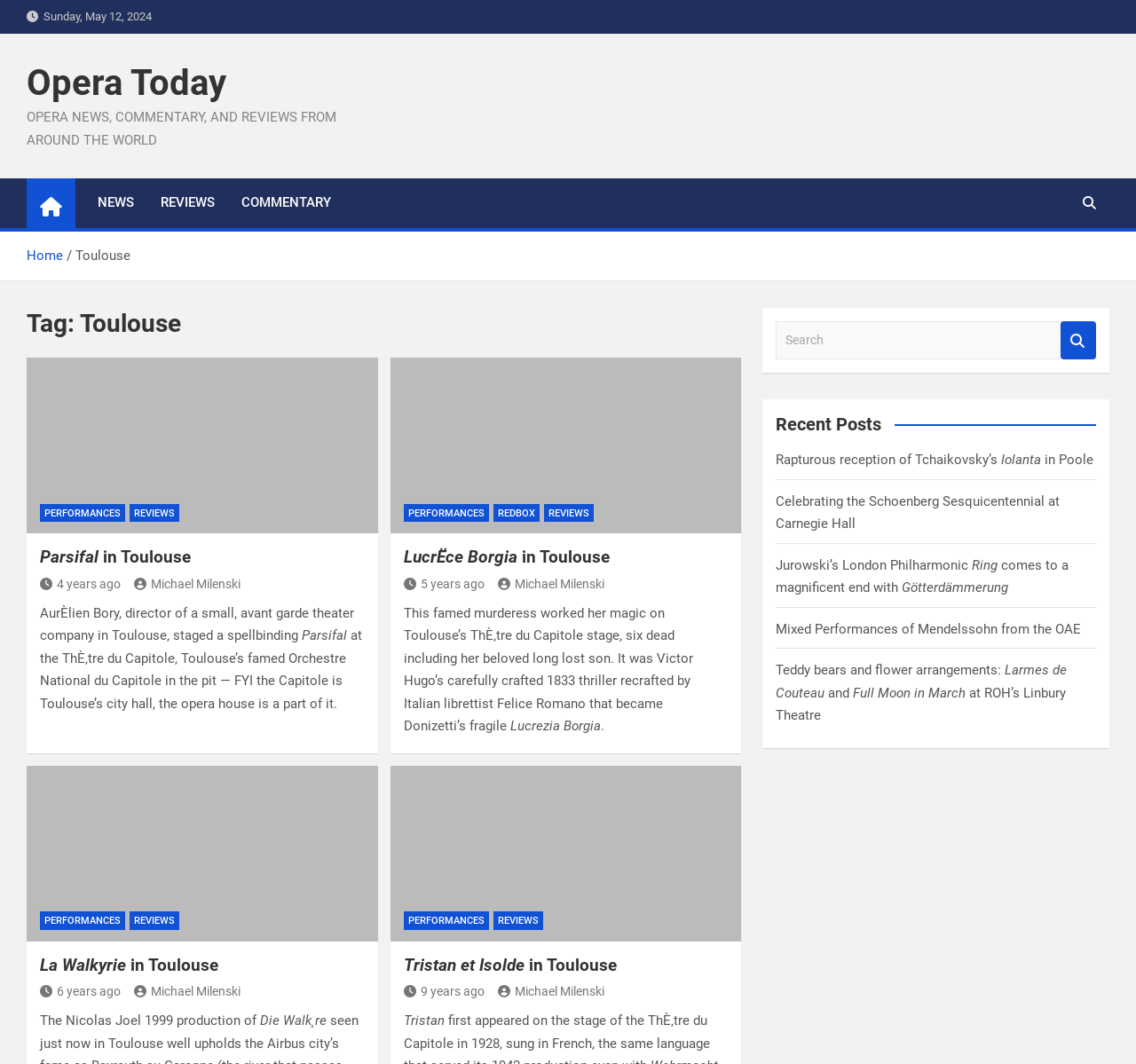What is the purpose of the search box?
Based on the image, answer the question with as much detail as possible.

The search box is located at the top right corner of the webpage, and it allows users to search for specific keywords or phrases within the website. This suggests that the website has a large collection of content that users can search through.